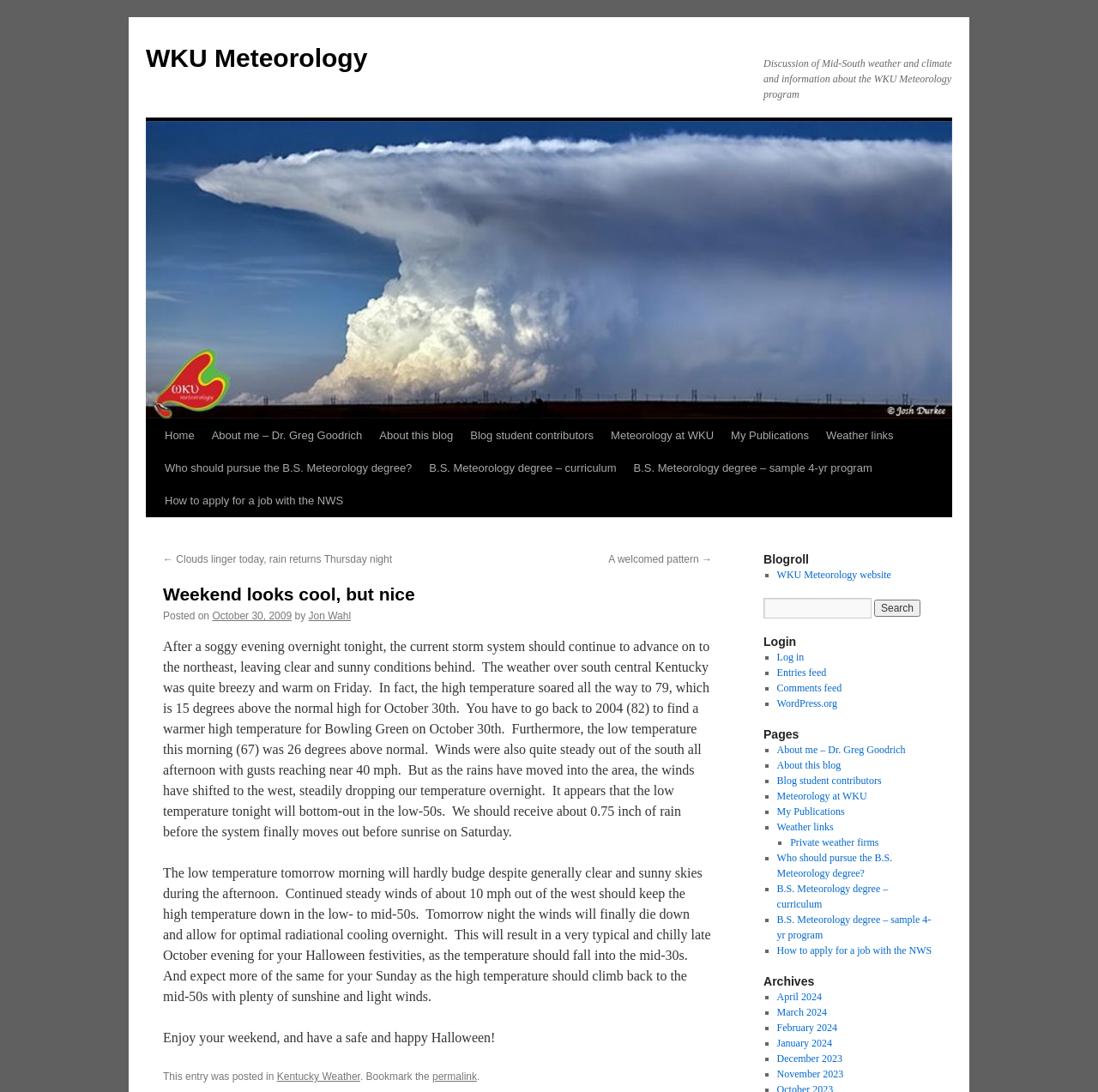Given the description About this blog, predict the bounding box coordinates of the UI element. Ensure the coordinates are in the format (top-left x, top-left y, bottom-right x, bottom-right y) and all values are between 0 and 1.

[0.707, 0.695, 0.766, 0.706]